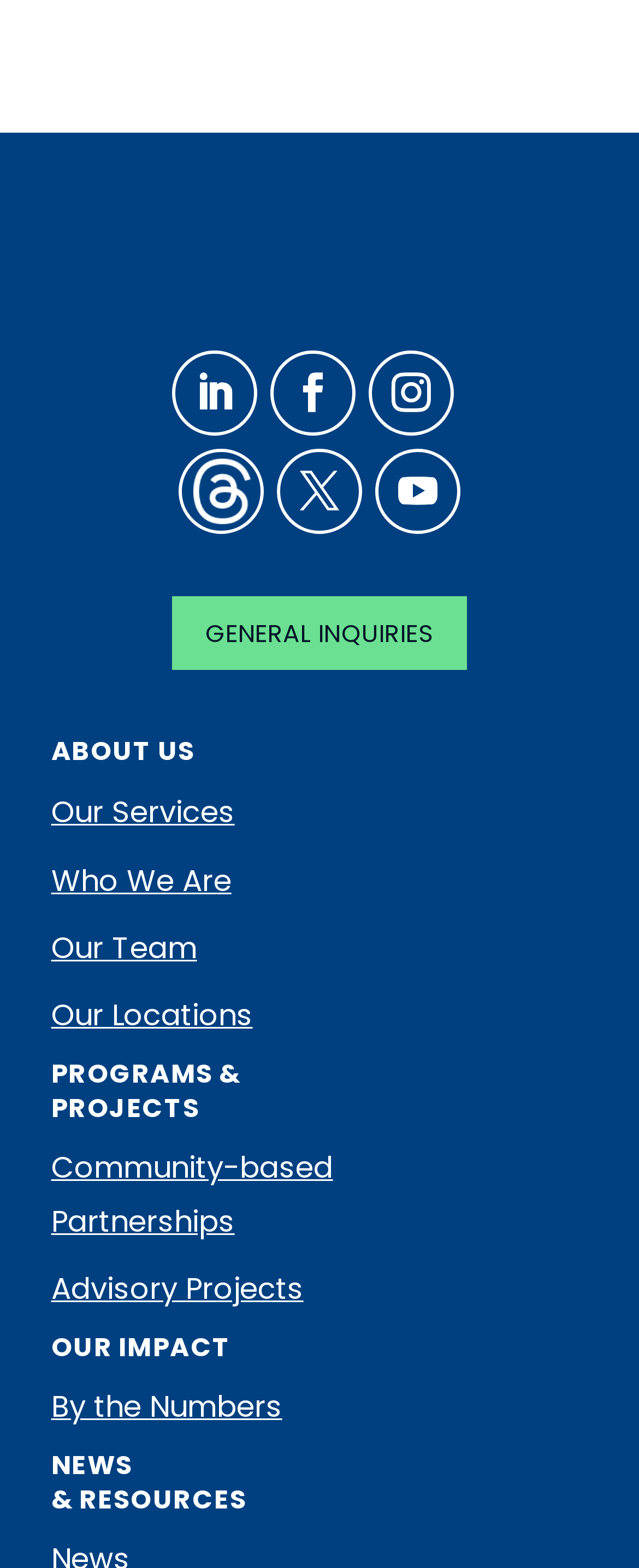Please locate the bounding box coordinates of the element that should be clicked to achieve the given instruction: "Learn about 'Community-based Partnerships'".

[0.08, 0.732, 0.521, 0.792]